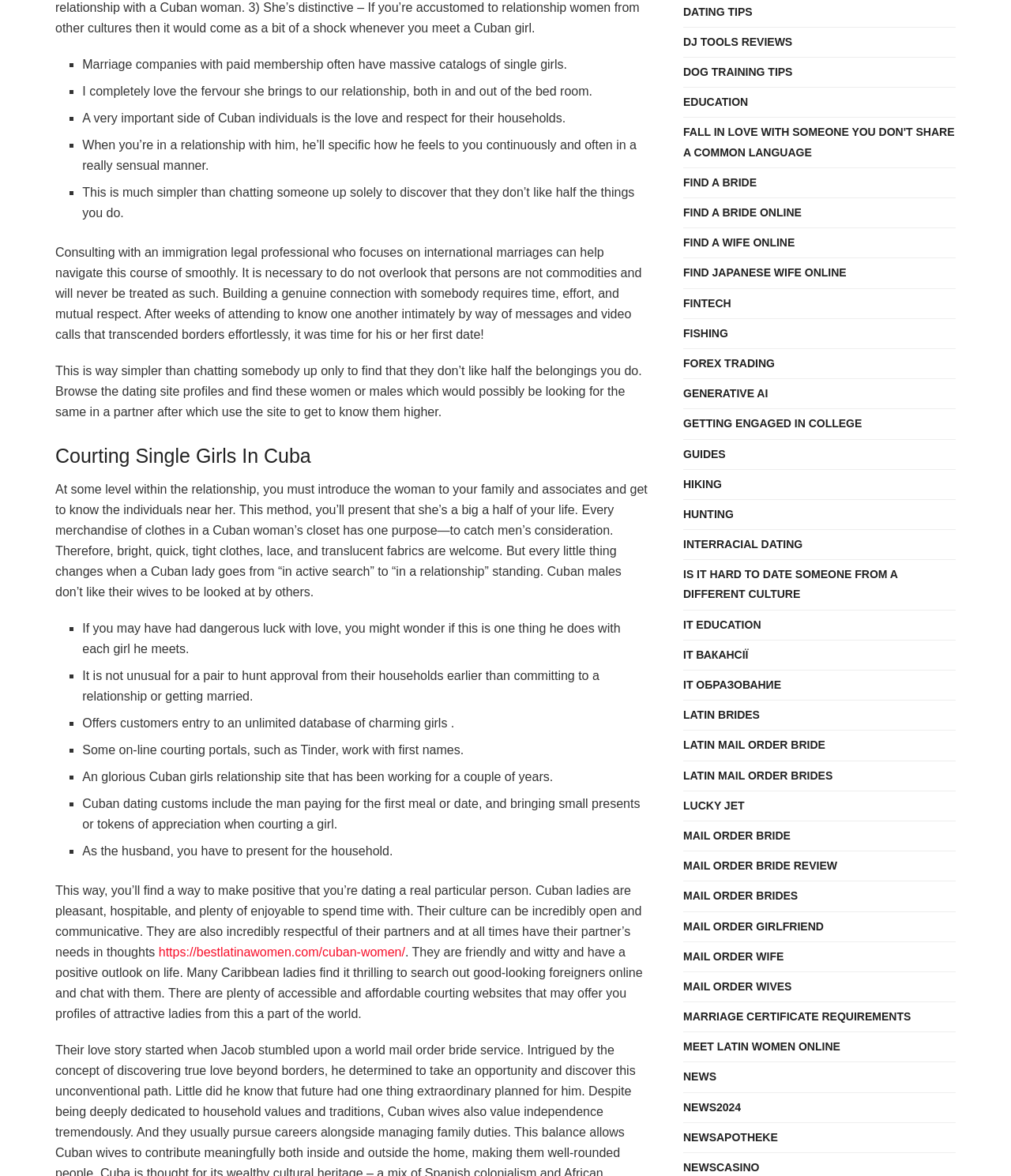Please give a one-word or short phrase response to the following question: 
What is a recommended approach to dating a Cuban woman?

Be respectful and genuine